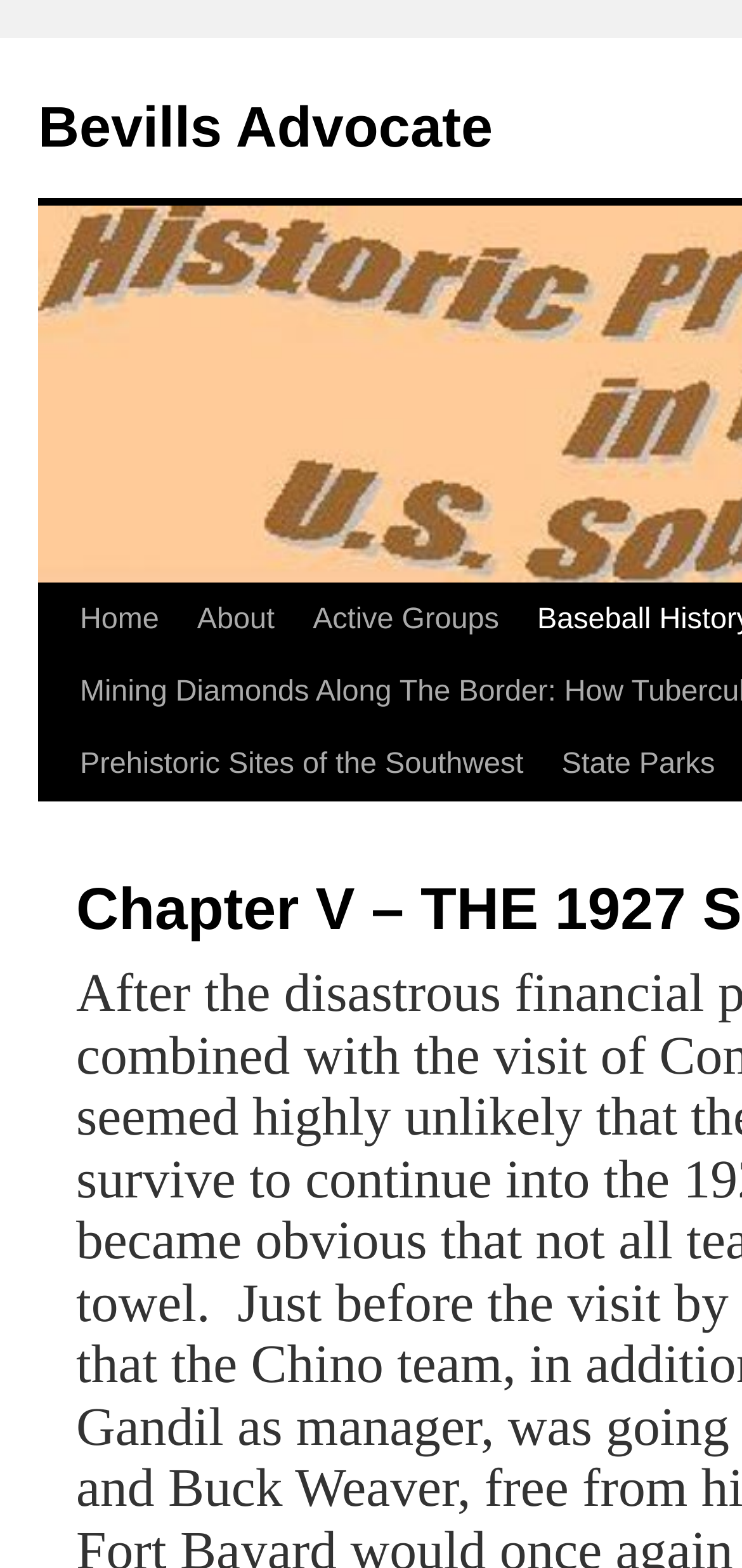Is there a link to 'Bevills Advocate' on the page?
Using the information from the image, provide a comprehensive answer to the question.

I searched the page and found a link to 'Bevills Advocate', which is located at the top of the page. It is likely the title of the webpage or the name of the website.